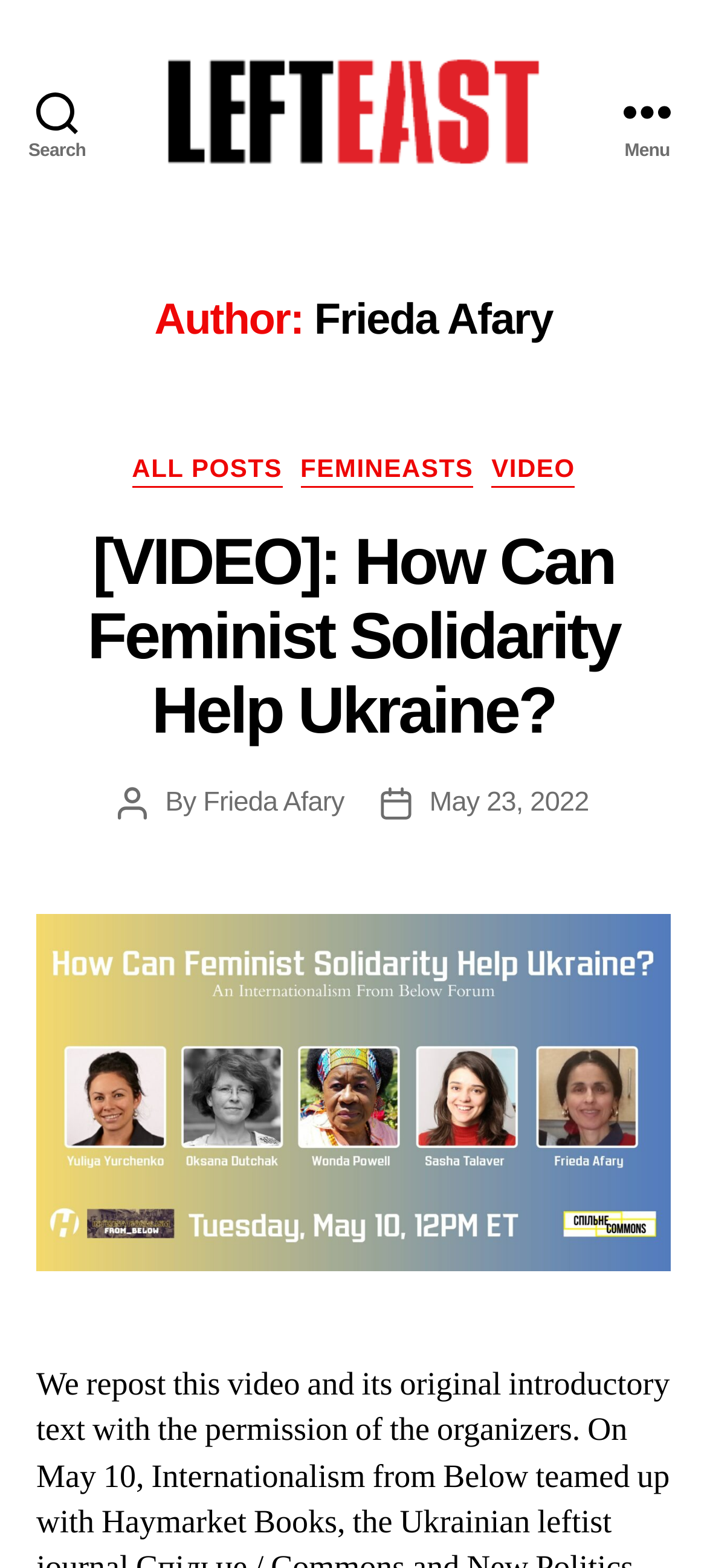From the webpage screenshot, predict the bounding box coordinates (top-left x, top-left y, bottom-right x, bottom-right y) for the UI element described here: FeminEasts

[0.425, 0.29, 0.669, 0.311]